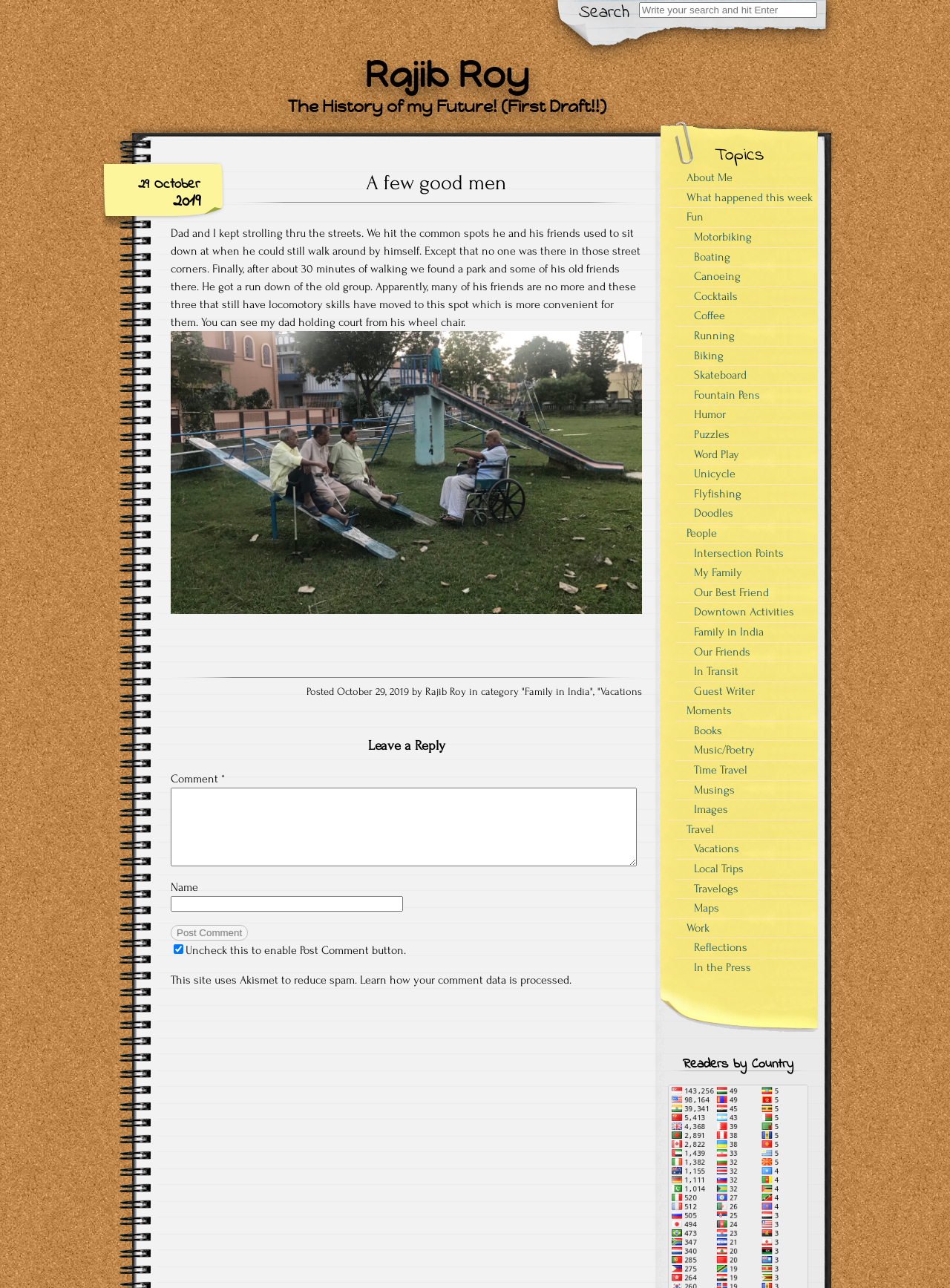Answer the following inquiry with a single word or phrase:
What is the name of the person mentioned in the article?

Rajib Roy